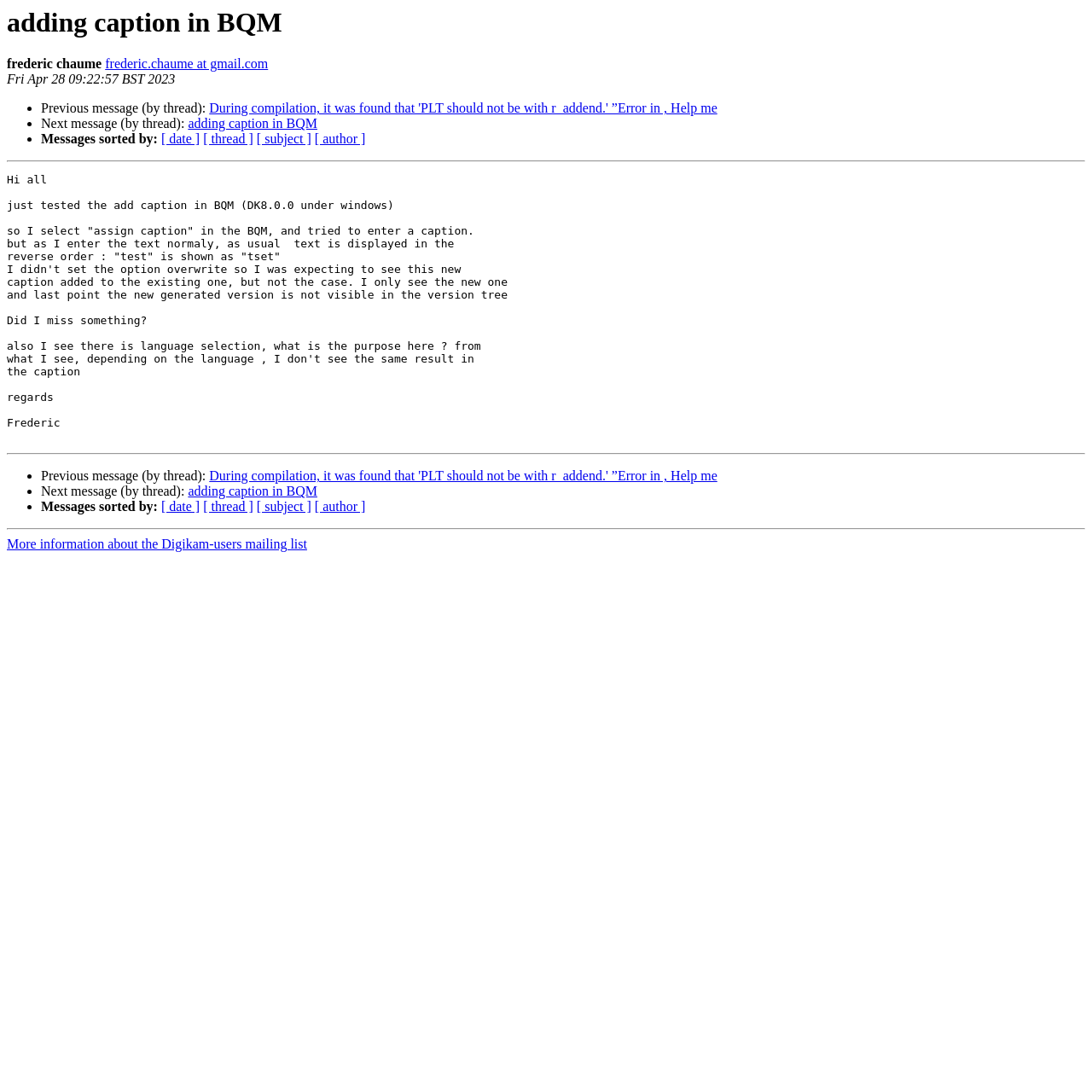What is the expected behavior of adding a caption in BQM?
Give a detailed and exhaustive answer to the question.

The expected behavior of adding a caption in BQM is that the new caption will be added to the existing one, but the user only sees the new one, which is not the expected behavior.